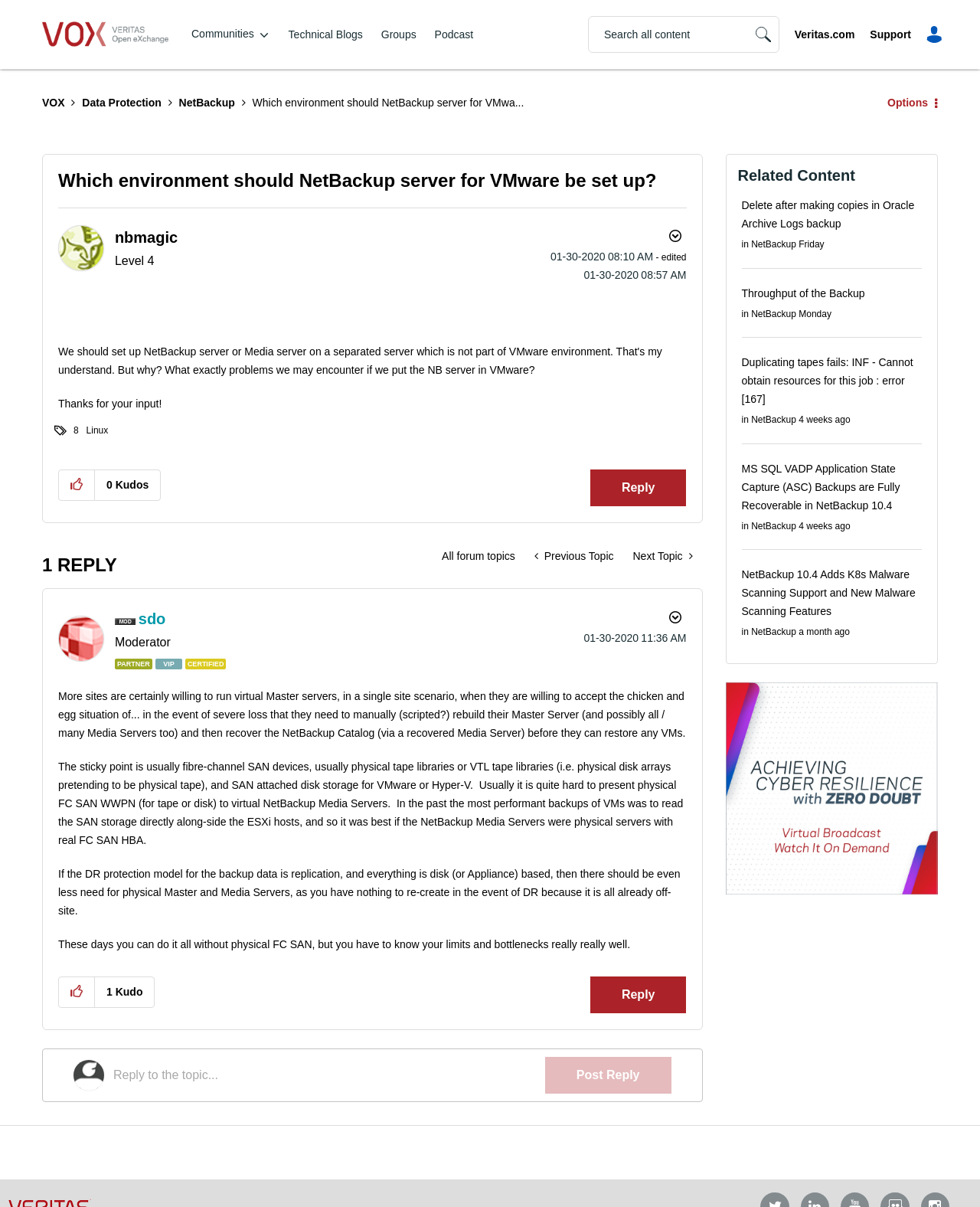Please analyze the image and provide a thorough answer to the question:
What is the topic of the discussion?

Based on the webpage content, the topic of discussion is about setting up a NetBackup server, specifically in a VMware environment. The discussion is about the pros and cons of setting up a NetBackup server in a VMware environment and the potential issues that may arise.